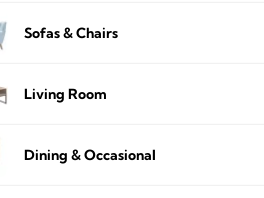What is the purpose of the categories on this webpage?
Use the image to answer the question with a single word or phrase.

To help customers navigate